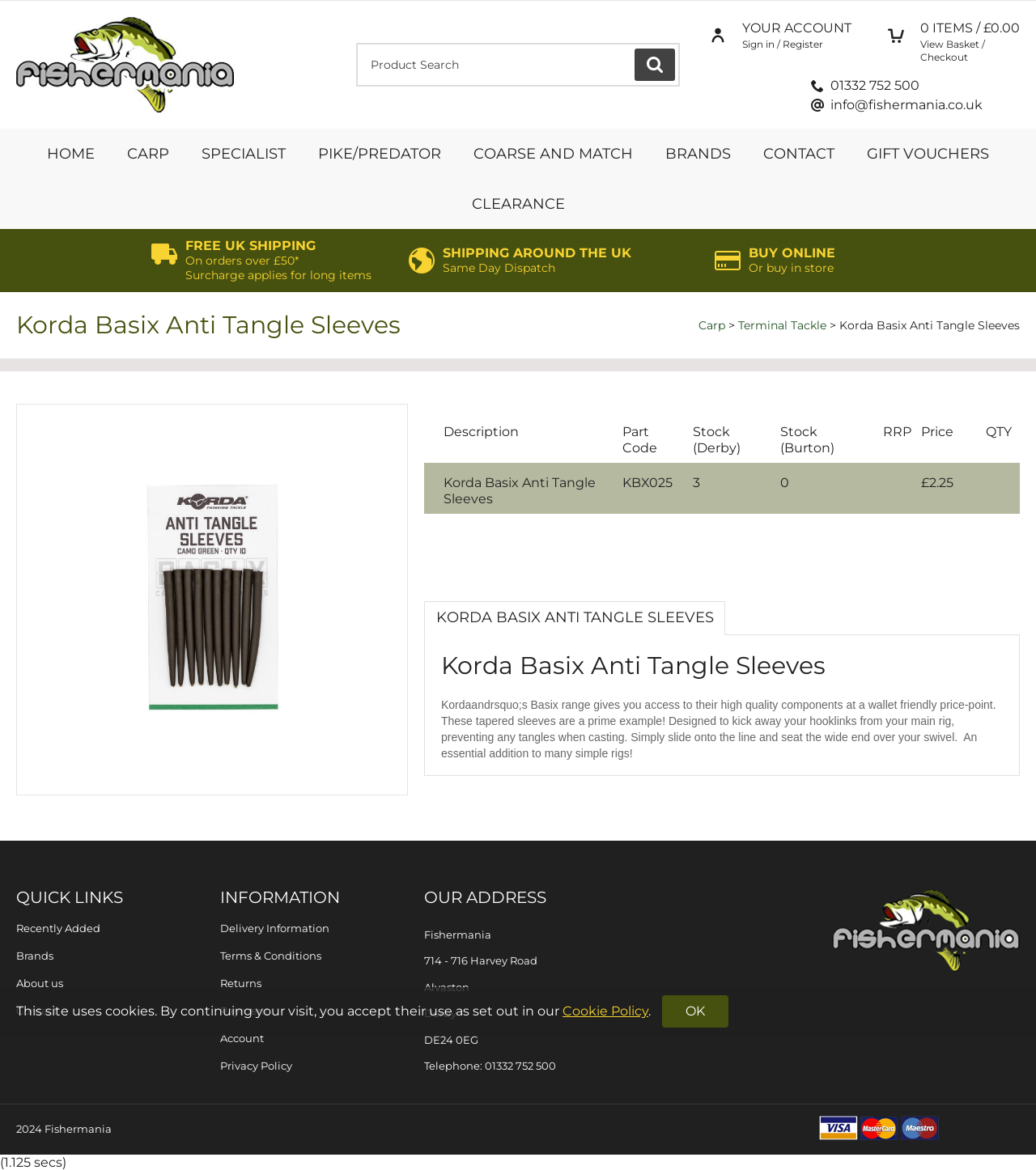Identify the coordinates of the bounding box for the element described below: "Carp". Return the coordinates as four float numbers between 0 and 1: [left, top, right, bottom].

[0.674, 0.272, 0.7, 0.284]